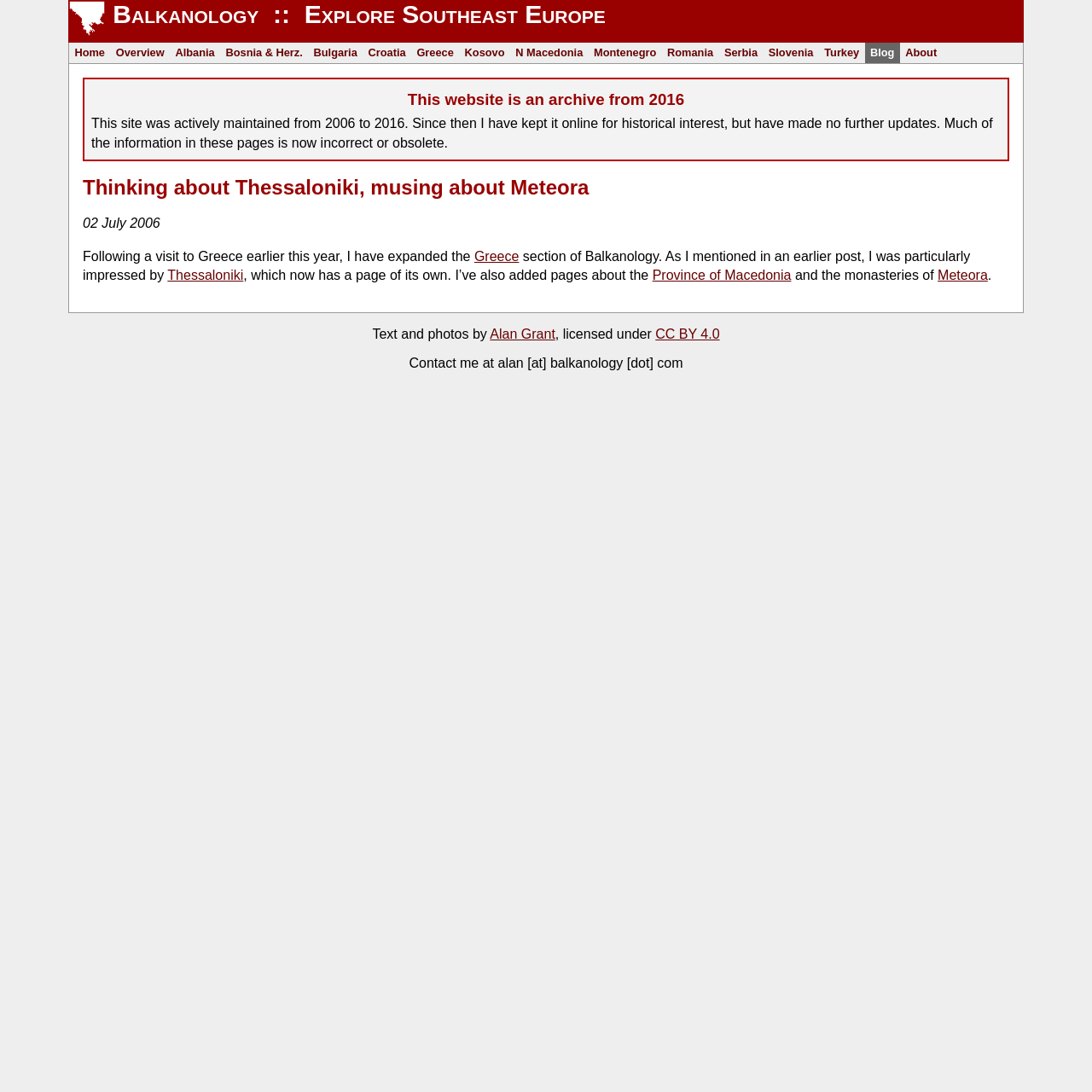Observe the image and answer the following question in detail: What is the name of this website?

The name of this website can be determined by looking at the heading element with the text 'Balkanology :: Explore Southeast Europe' at the top of the webpage.